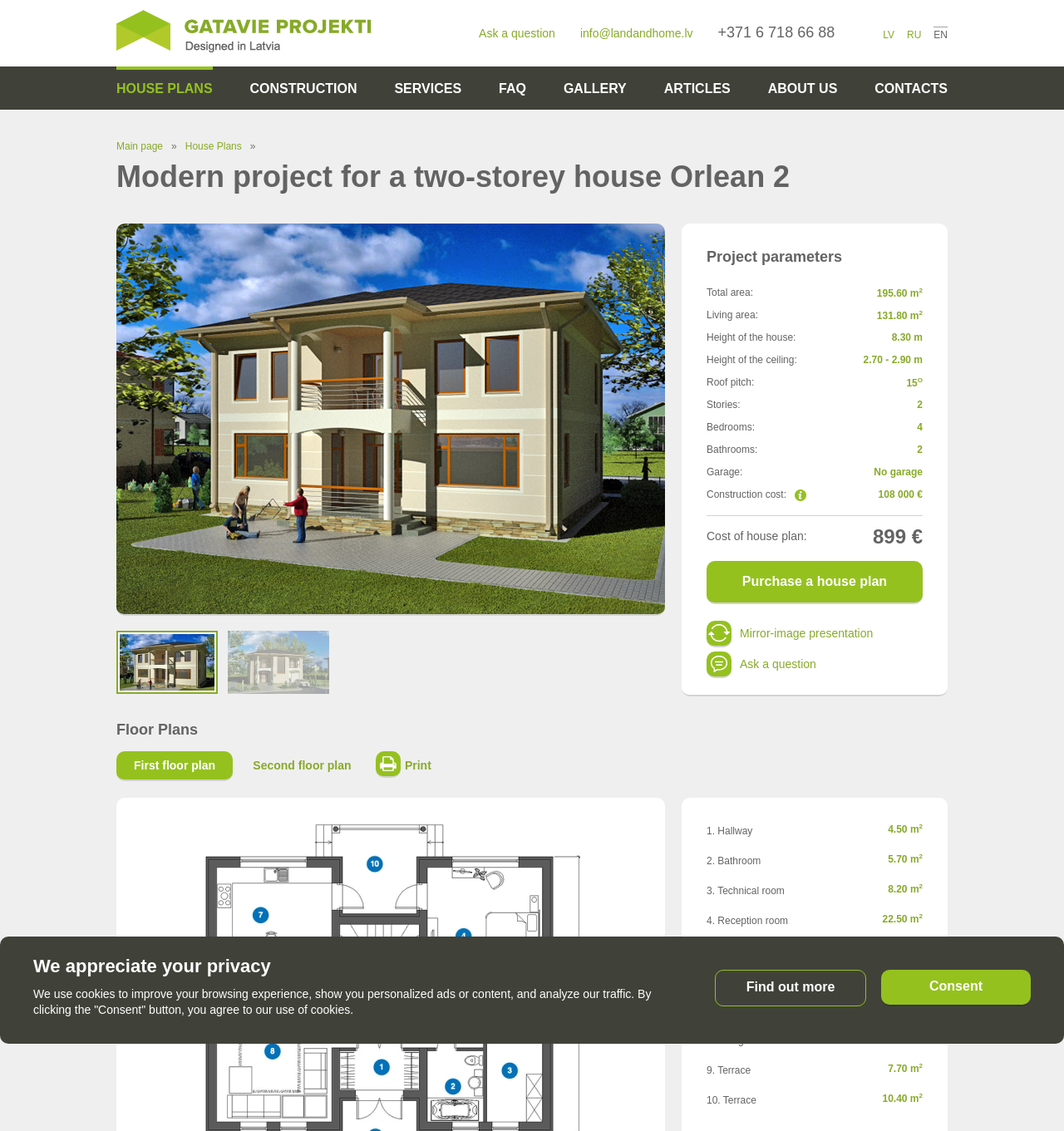Please identify the bounding box coordinates of the element I need to click to follow this instruction: "View house plans".

[0.109, 0.059, 0.2, 0.097]